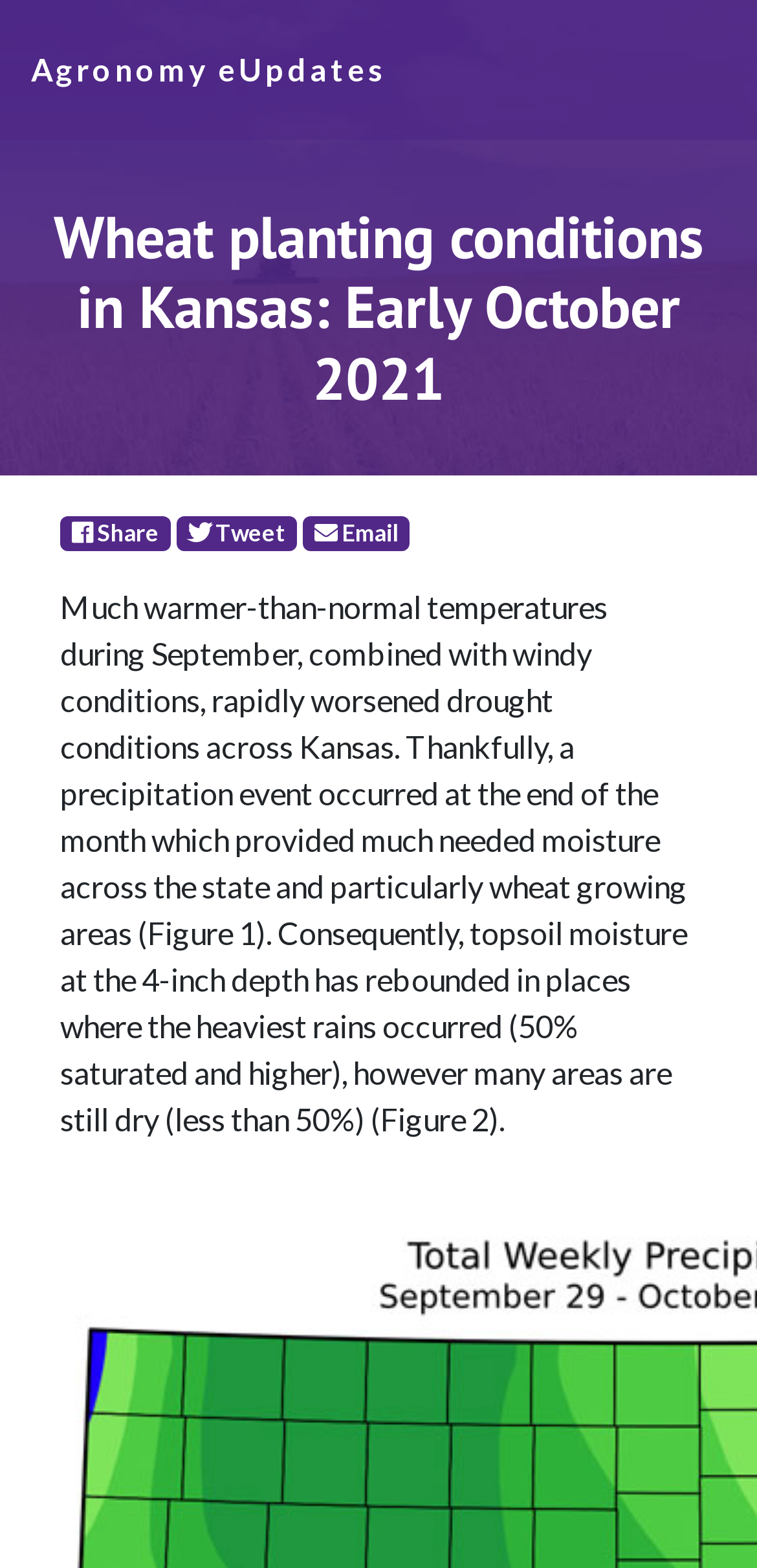Provide a brief response in the form of a single word or phrase:
What is the topic of the current article?

Wheat planting conditions